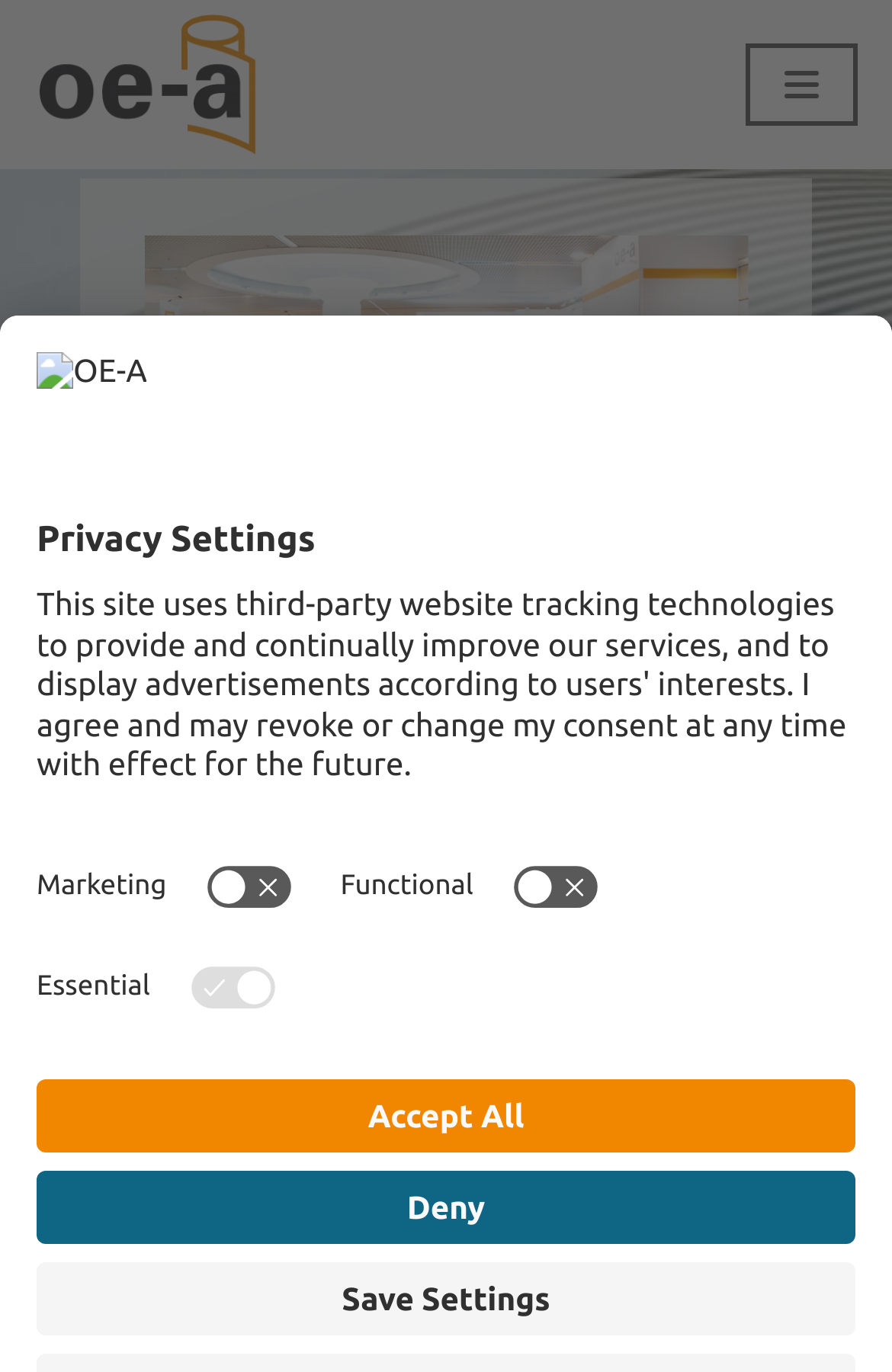What is the date mentioned on the webpage?
Please answer the question as detailed as possible.

I found the answer by looking at the time element with the static text 'April 14, 2022'.